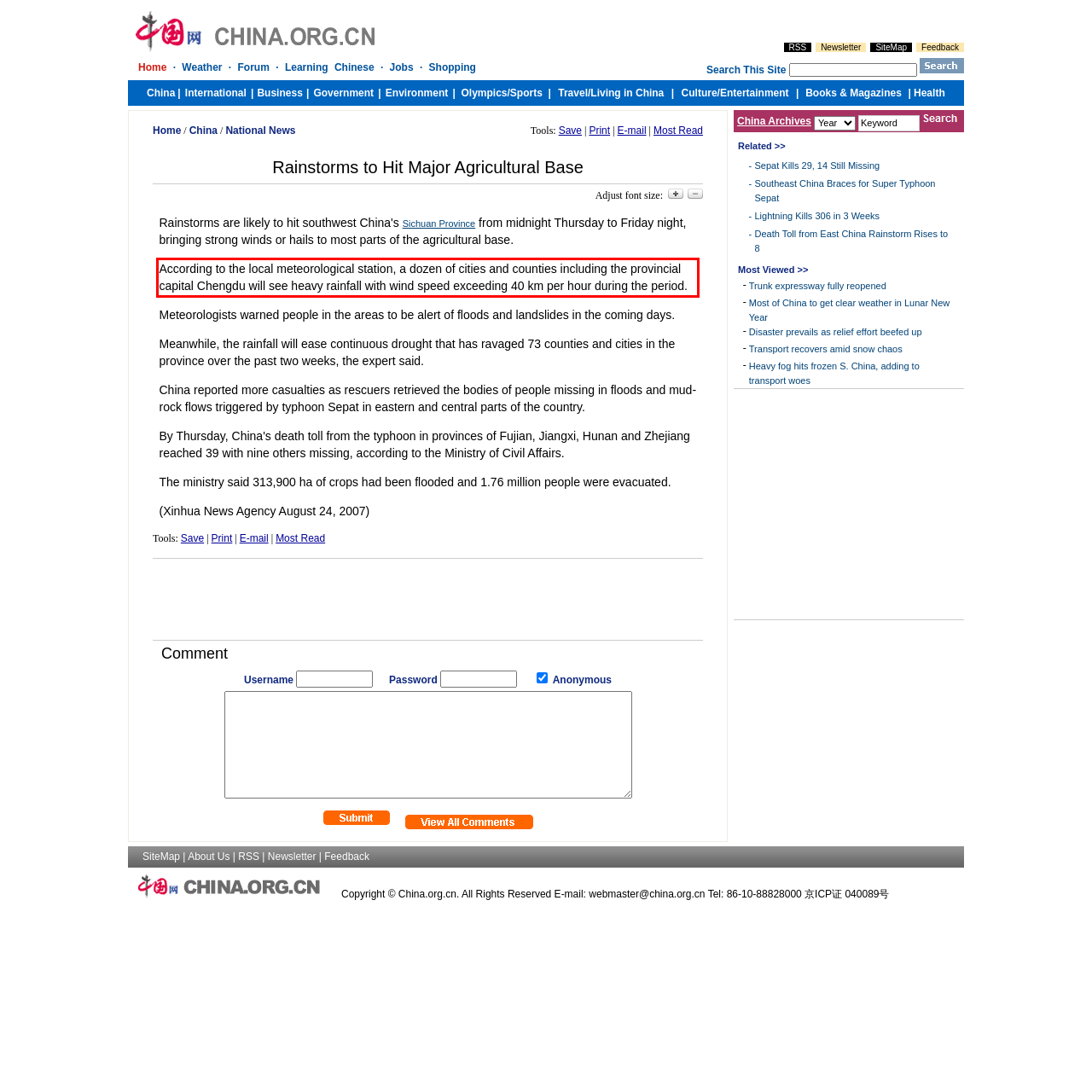You have a screenshot of a webpage with a red bounding box. Identify and extract the text content located inside the red bounding box.

According to the local meteorological station, a dozen of cities and counties including the provincial capital Chengdu will see heavy rainfall with wind speed exceeding 40 km per hour during the period.